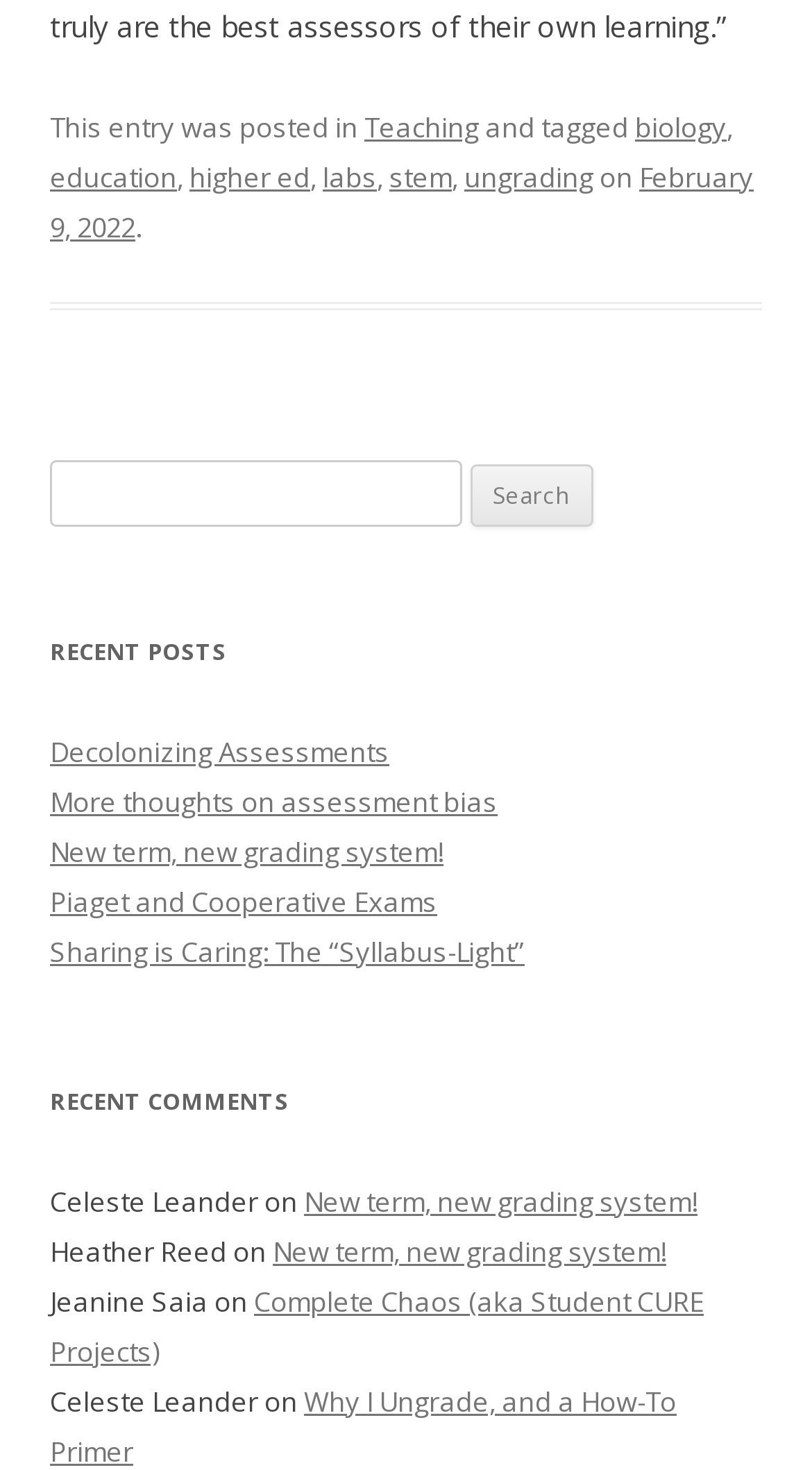Identify the bounding box coordinates of the region that needs to be clicked to carry out this instruction: "View the comments by Celeste Leander". Provide these coordinates as four float numbers ranging from 0 to 1, i.e., [left, top, right, bottom].

[0.062, 0.805, 0.318, 0.83]